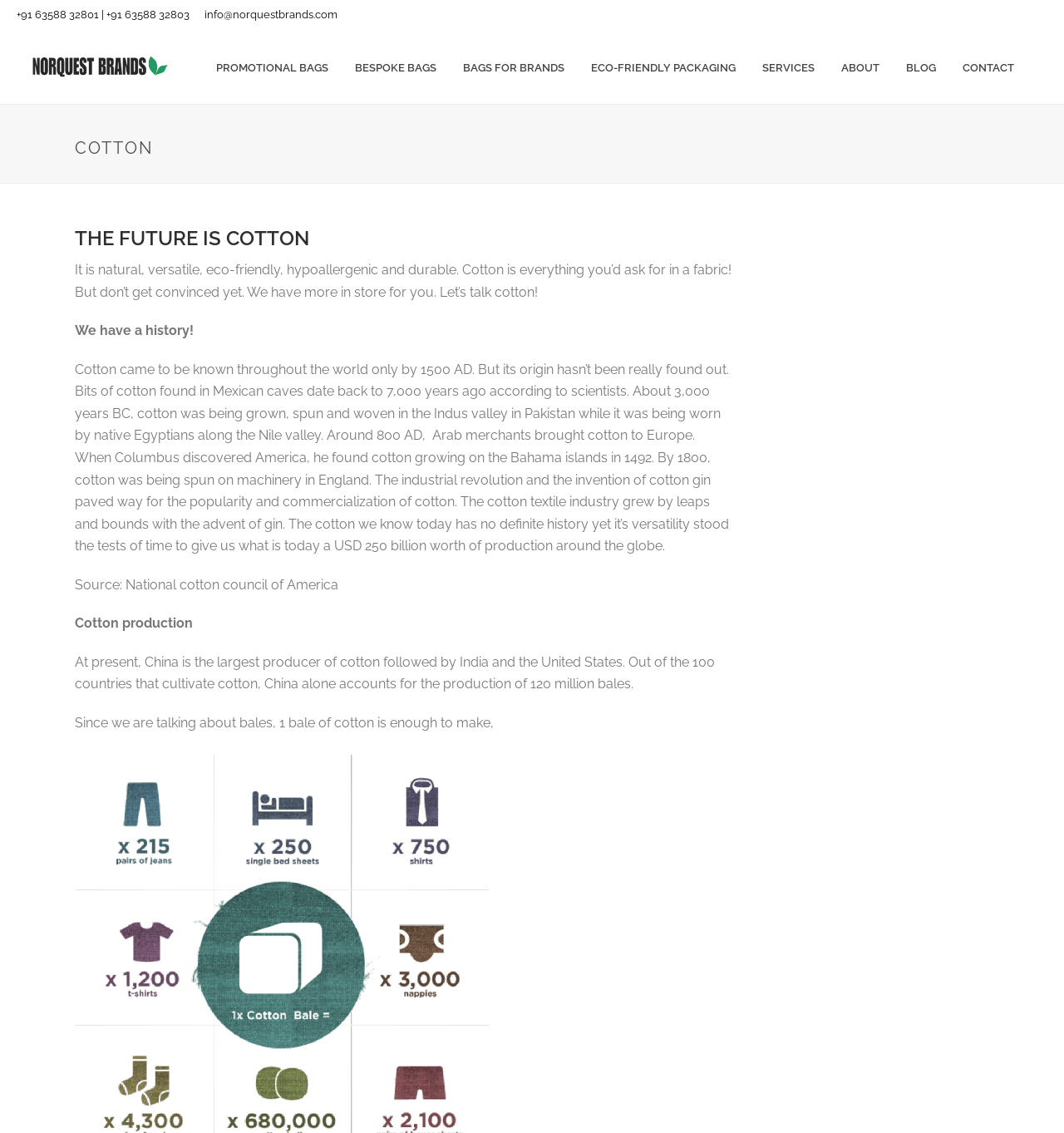Show the bounding box coordinates of the element that should be clicked to complete the task: "Learn about promotional bags".

[0.191, 0.026, 0.321, 0.092]